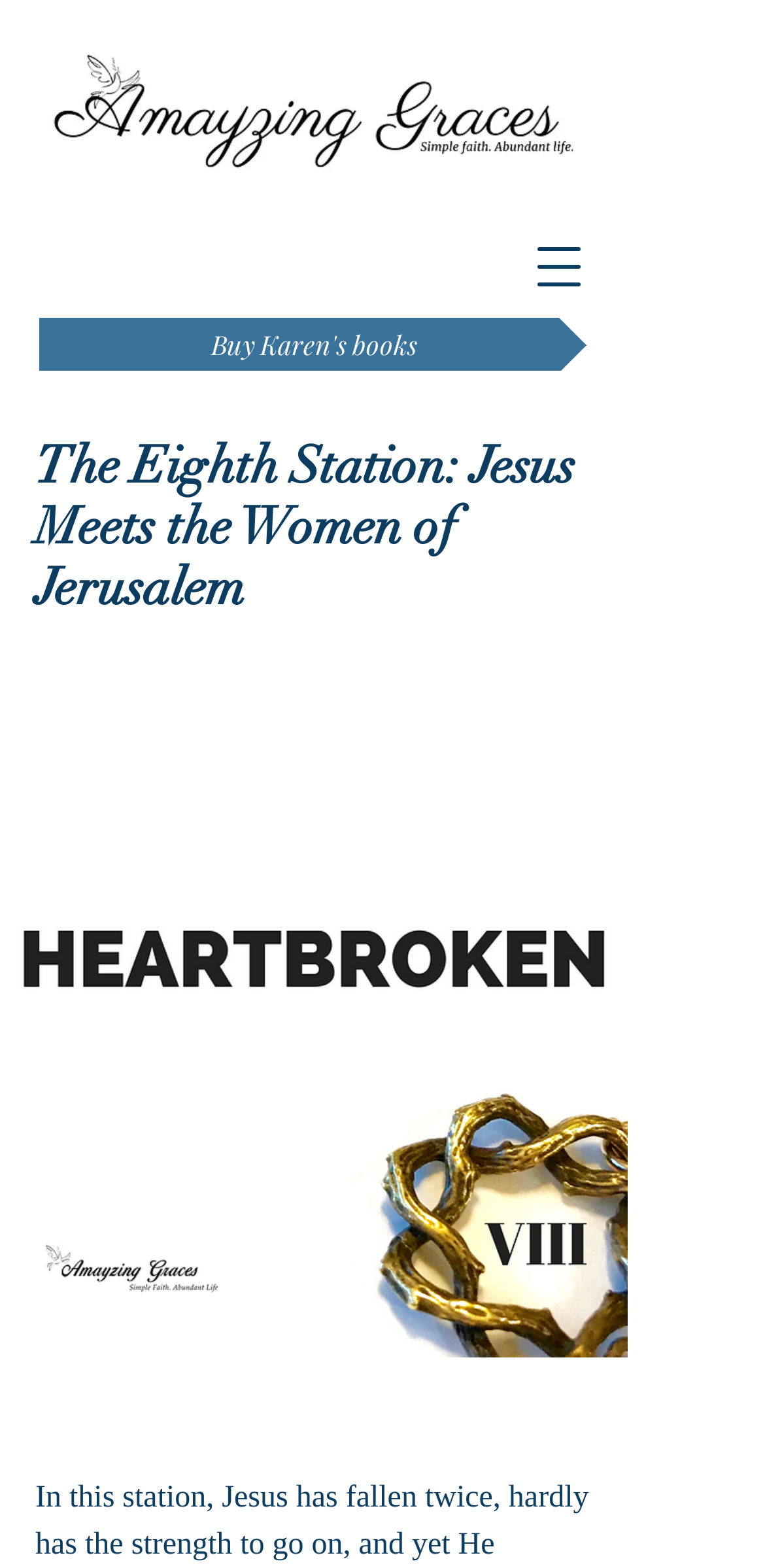Please reply to the following question using a single word or phrase: 
What is the theme of the webpage content?

Religious